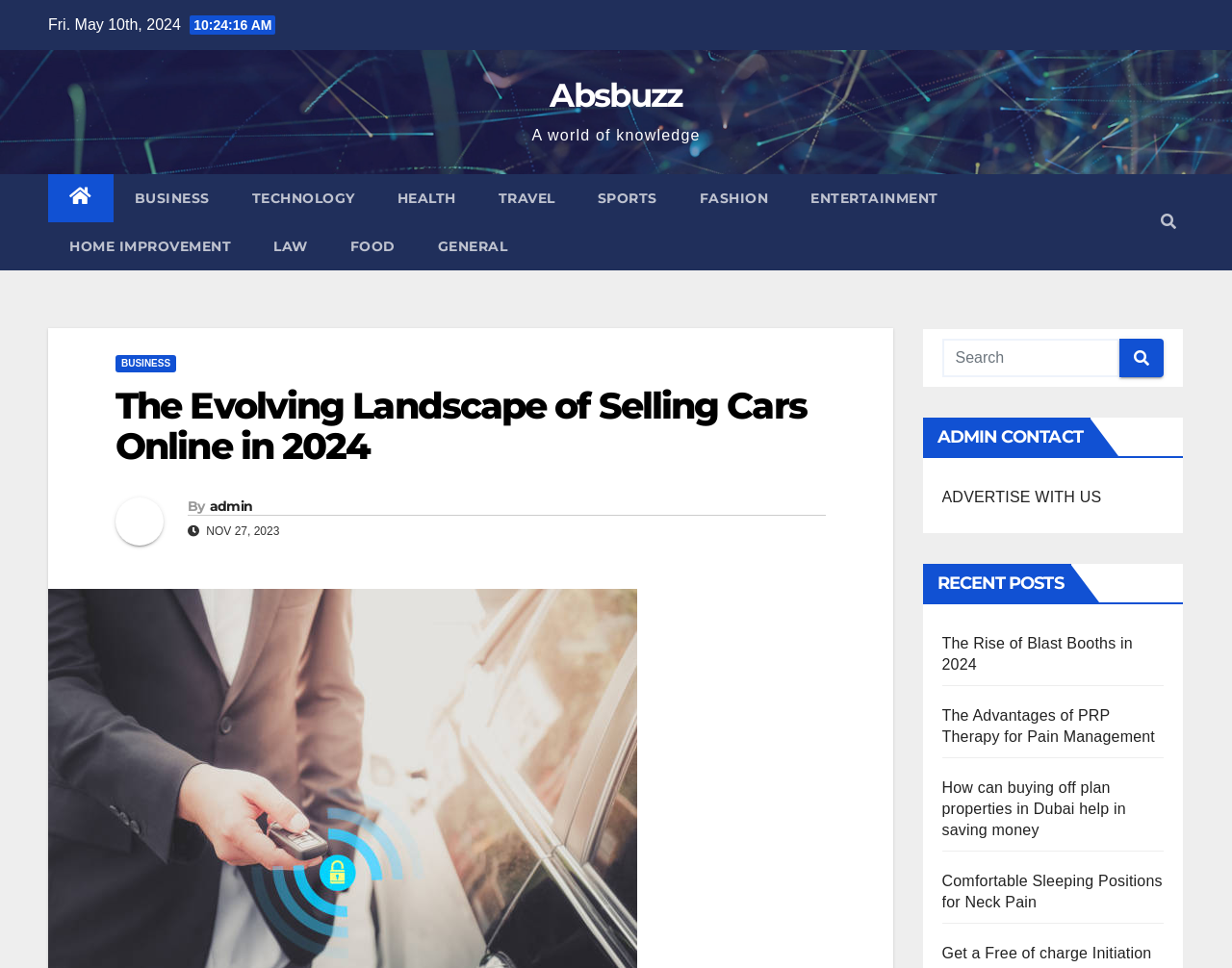What is the purpose of the search box?
Answer the question with as much detail as possible.

I found the search box on the right side of the webpage, which has a placeholder text 'Search' and a button with a magnifying glass icon. This suggests that the purpose of the search box is to search the website for specific content.